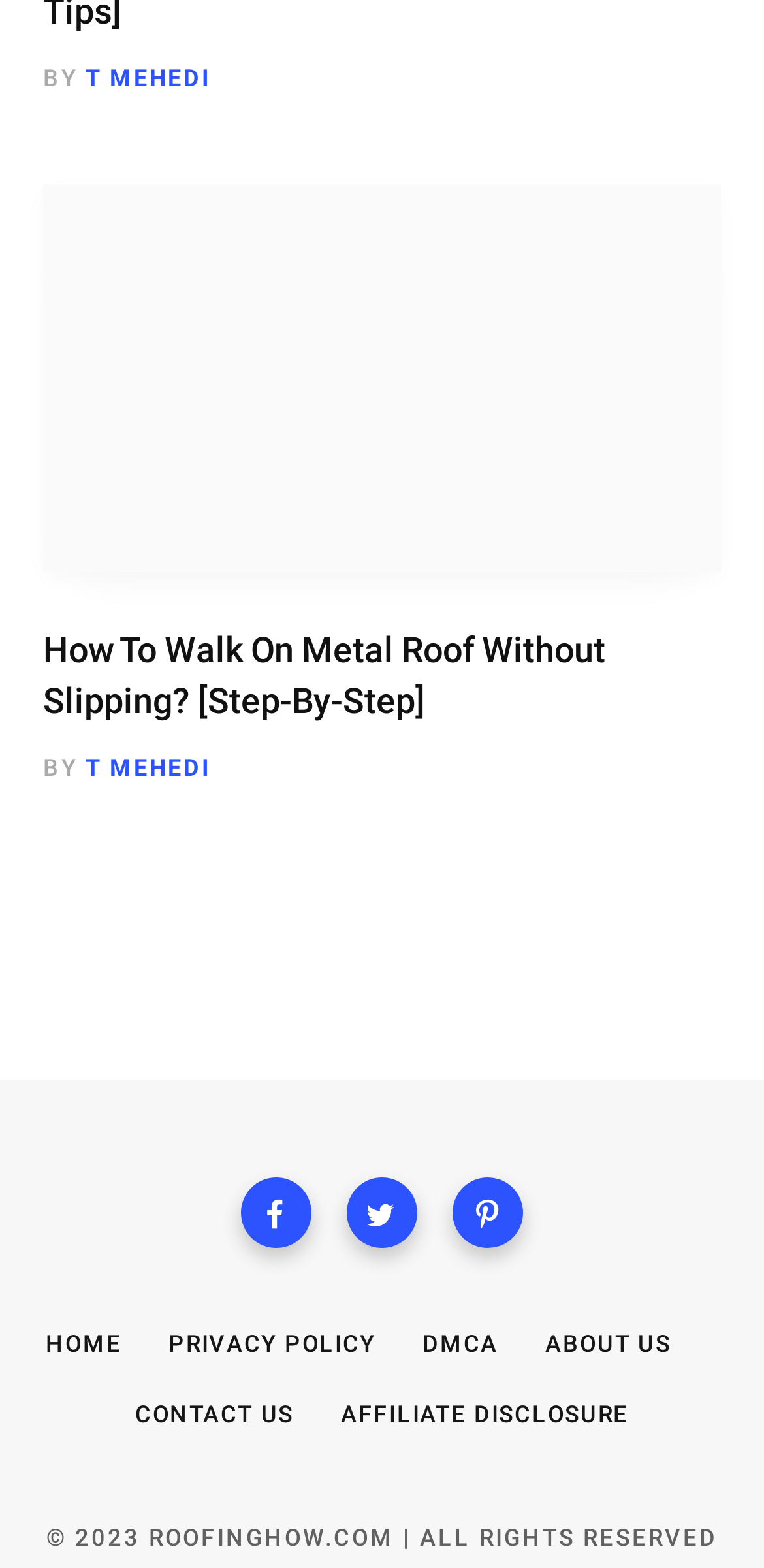Who is the author of the article?
Please respond to the question with a detailed and informative answer.

The author of the article is mentioned twice on the webpage, once at the top and once below the article title, as 'T MEHEDI'.